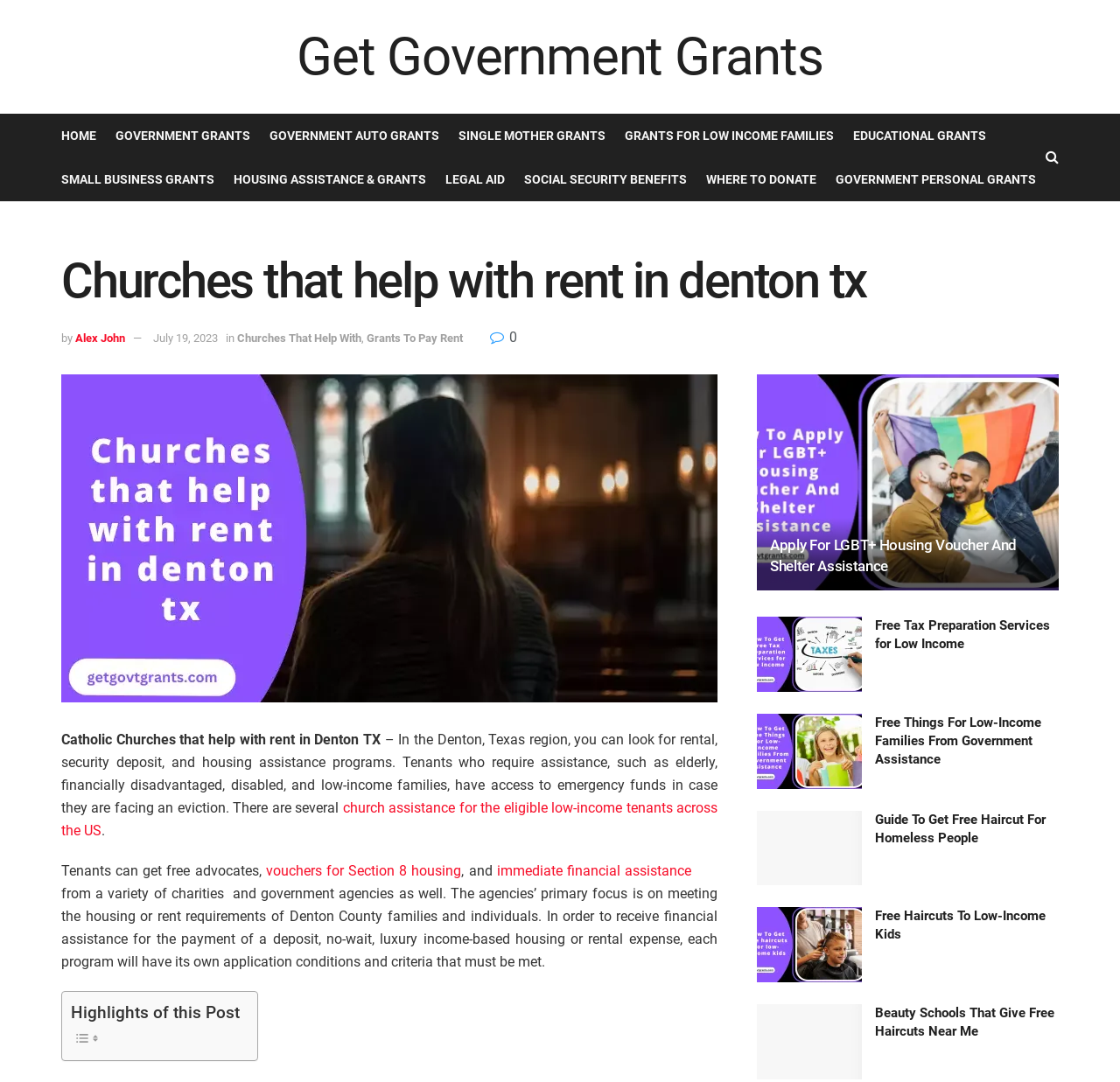Select the bounding box coordinates of the element I need to click to carry out the following instruction: "Read about 'Churches That Help With Rent'".

[0.212, 0.306, 0.323, 0.318]